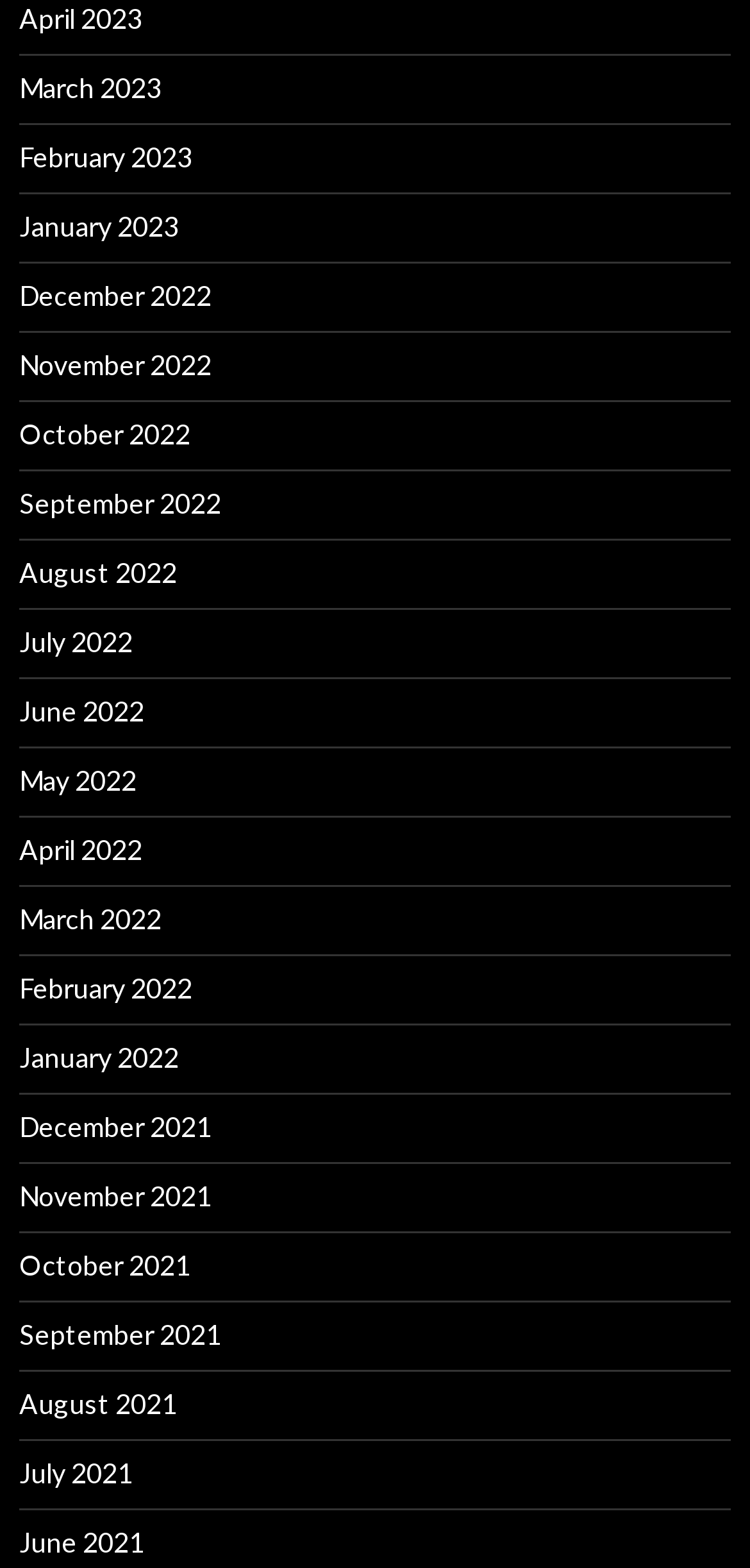Determine the bounding box coordinates of the clickable region to execute the instruction: "view March 2022". The coordinates should be four float numbers between 0 and 1, denoted as [left, top, right, bottom].

[0.026, 0.575, 0.215, 0.596]